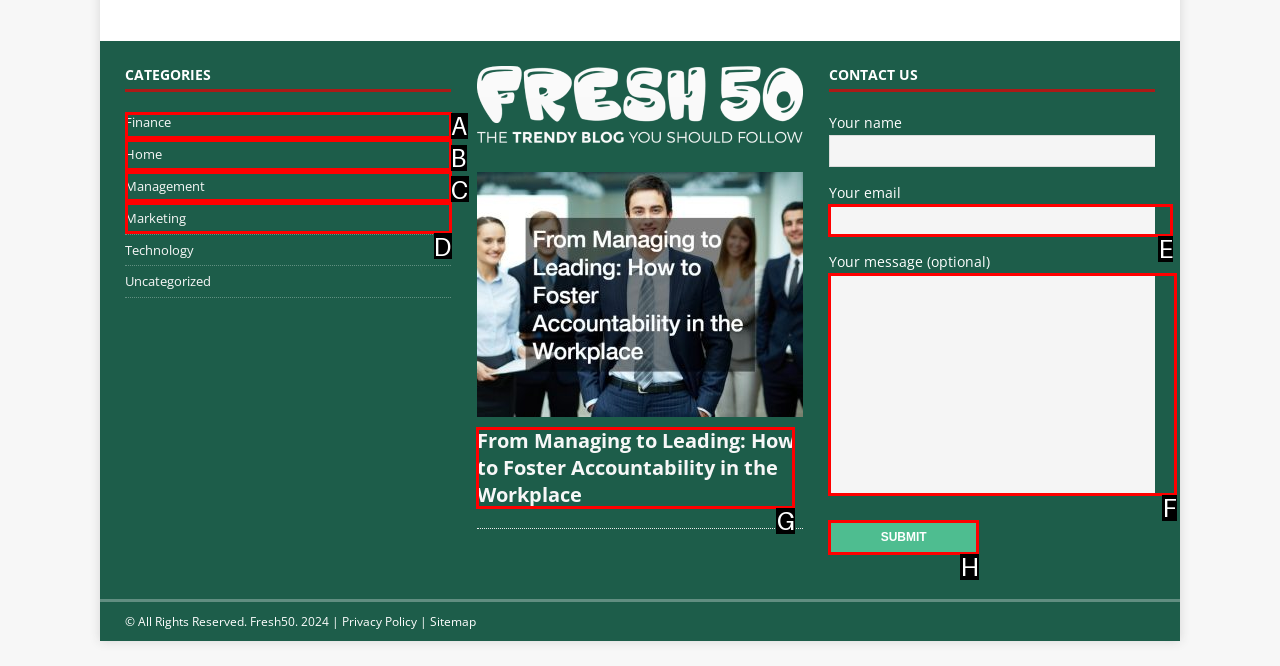Given the description: name="your-message", select the HTML element that best matches it. Reply with the letter of your chosen option.

F